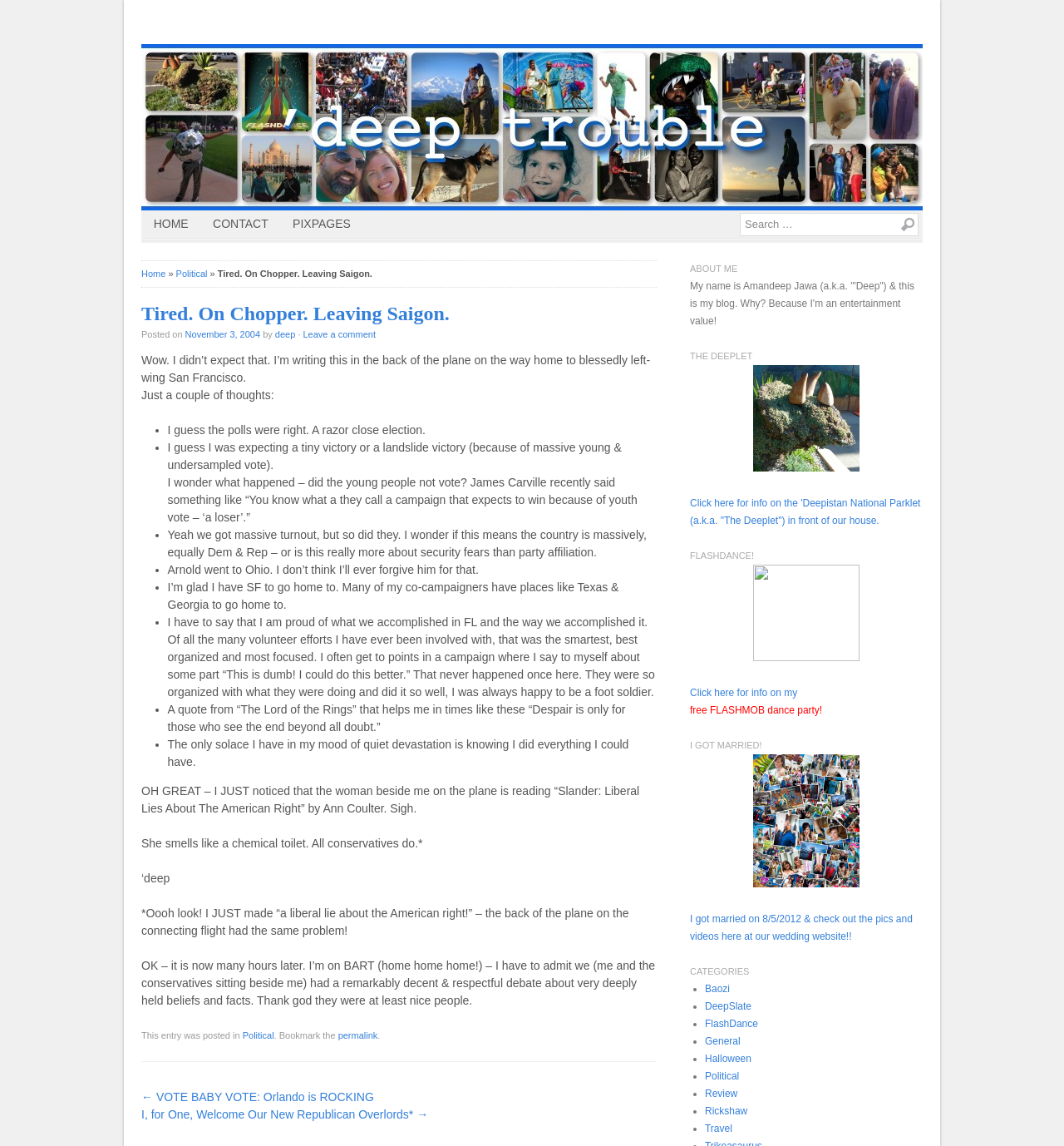Pinpoint the bounding box coordinates of the element to be clicked to execute the instruction: "Search for something".

[0.695, 0.185, 0.863, 0.206]